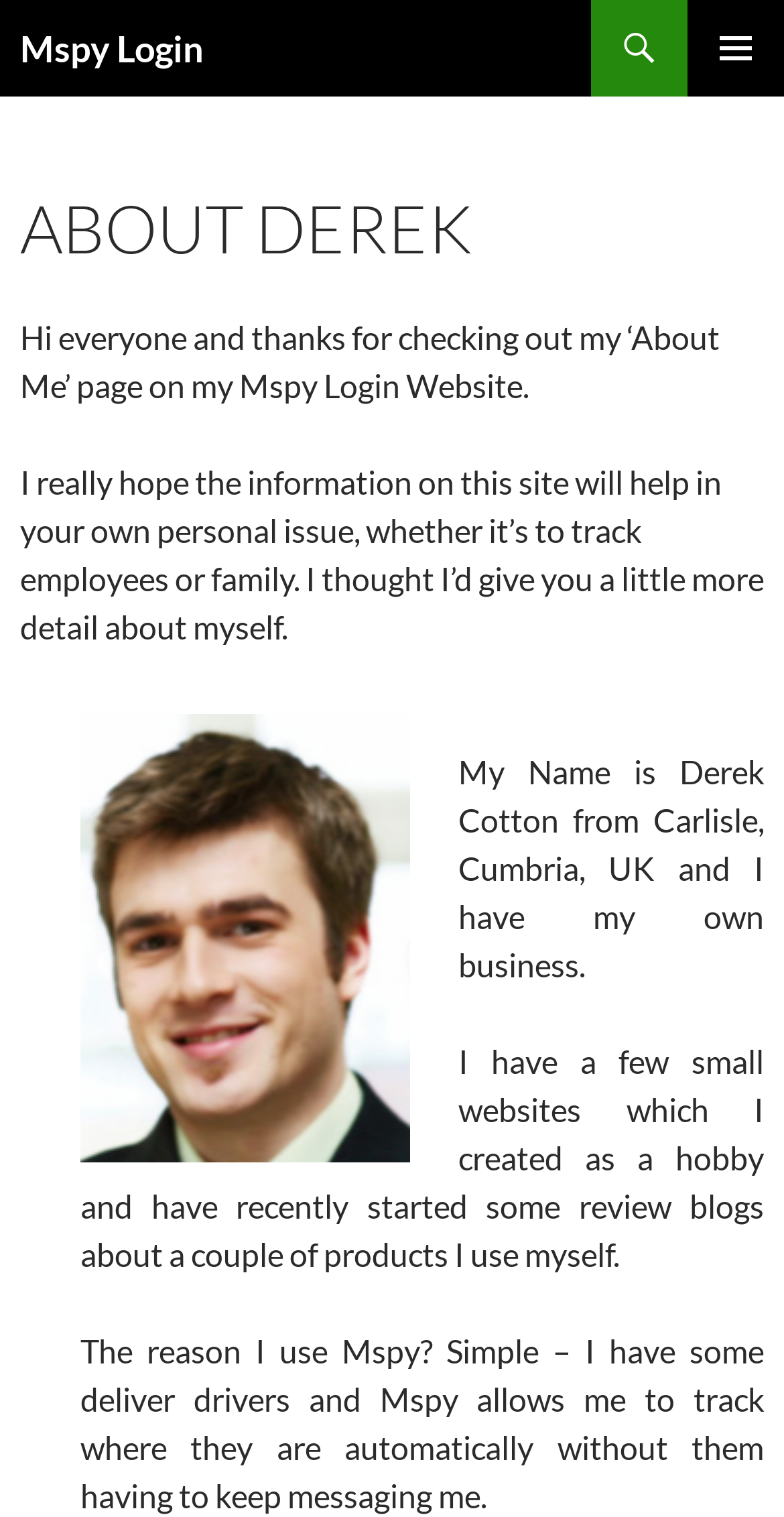What is the location of the website owner?
Using the information from the image, answer the question thoroughly.

Based on the webpage content, specifically the 'About Me' page, it is mentioned that 'My Name is Derek Cotton from Carlisle, Cumbria, UK and I have my own business.' This indicates that the website owner is from Carlisle, Cumbria, UK.